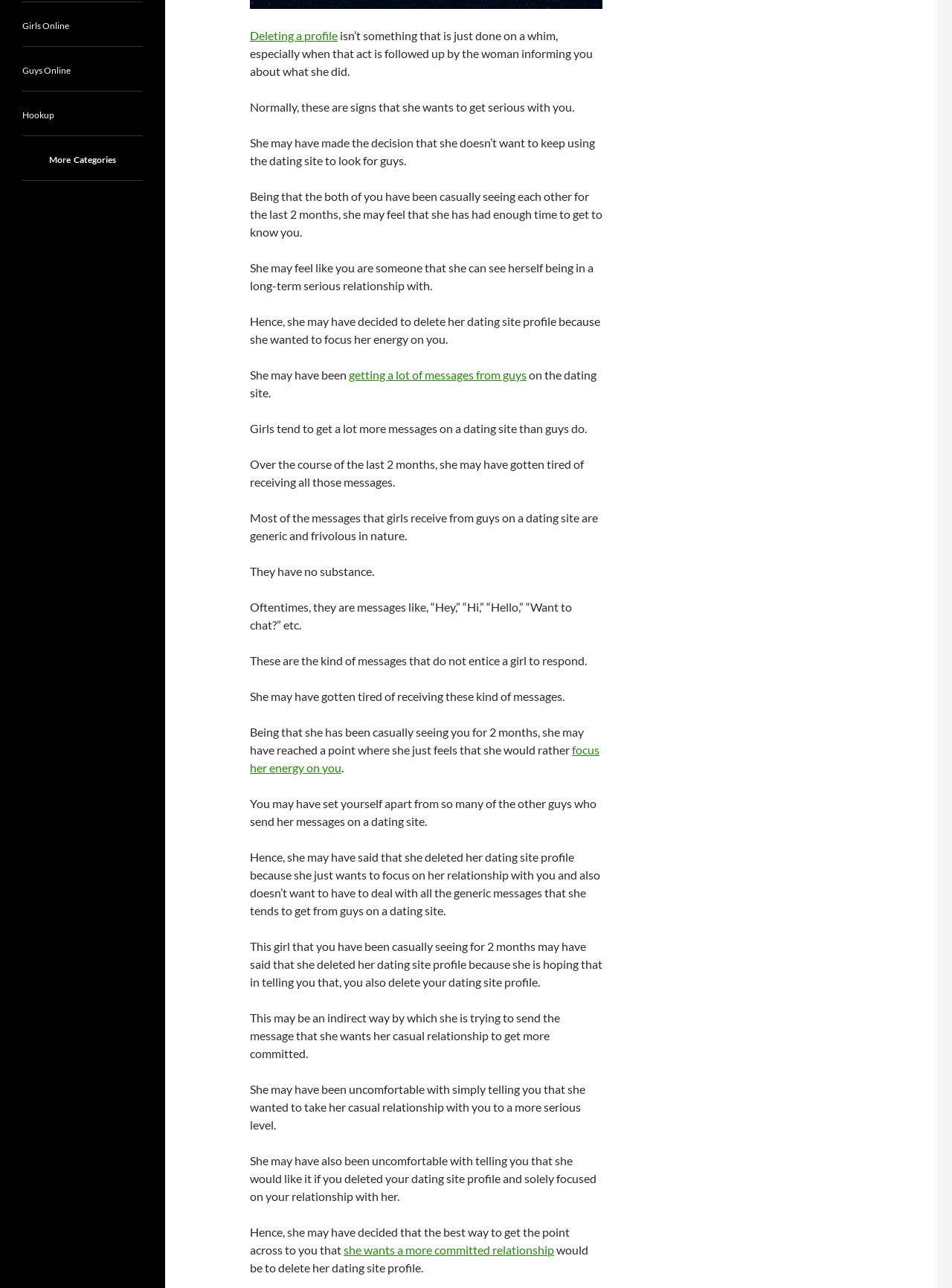Identify the bounding box coordinates for the UI element described as: "Hookup".

[0.023, 0.085, 0.057, 0.094]